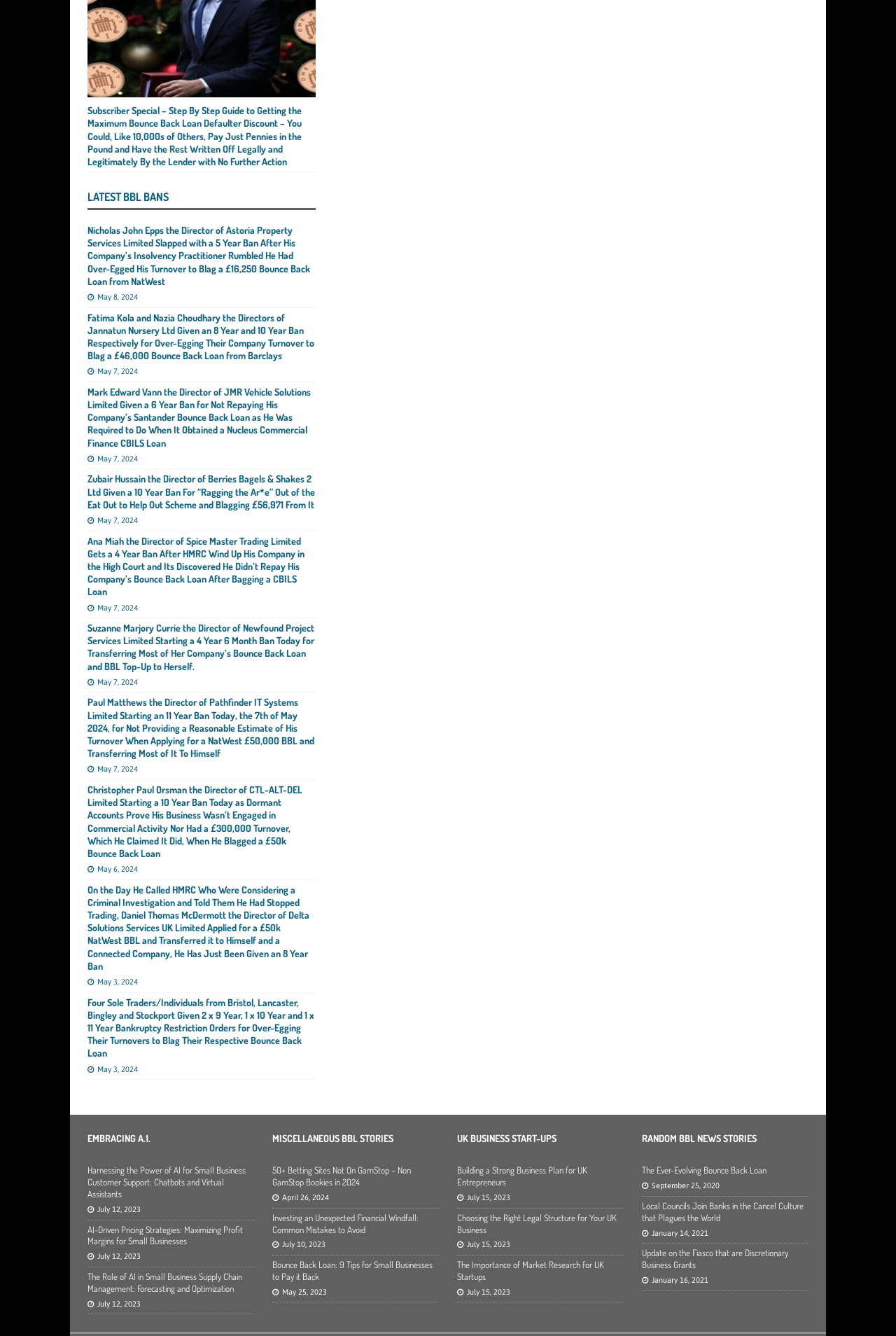What is the title of the first article?
With the help of the image, please provide a detailed response to the question.

I determined the title of the first article by looking at the heading element with the text 'Subscriber Special – Step By Step Guide to Getting the Maximum Bounce Back Loan Defaulter Discount – You Could, Like 10,000s of Others, Pay Just Pennies in the Pound and Have the Rest Written Off Legally and Legitimately By the Lender with No Further Action'.